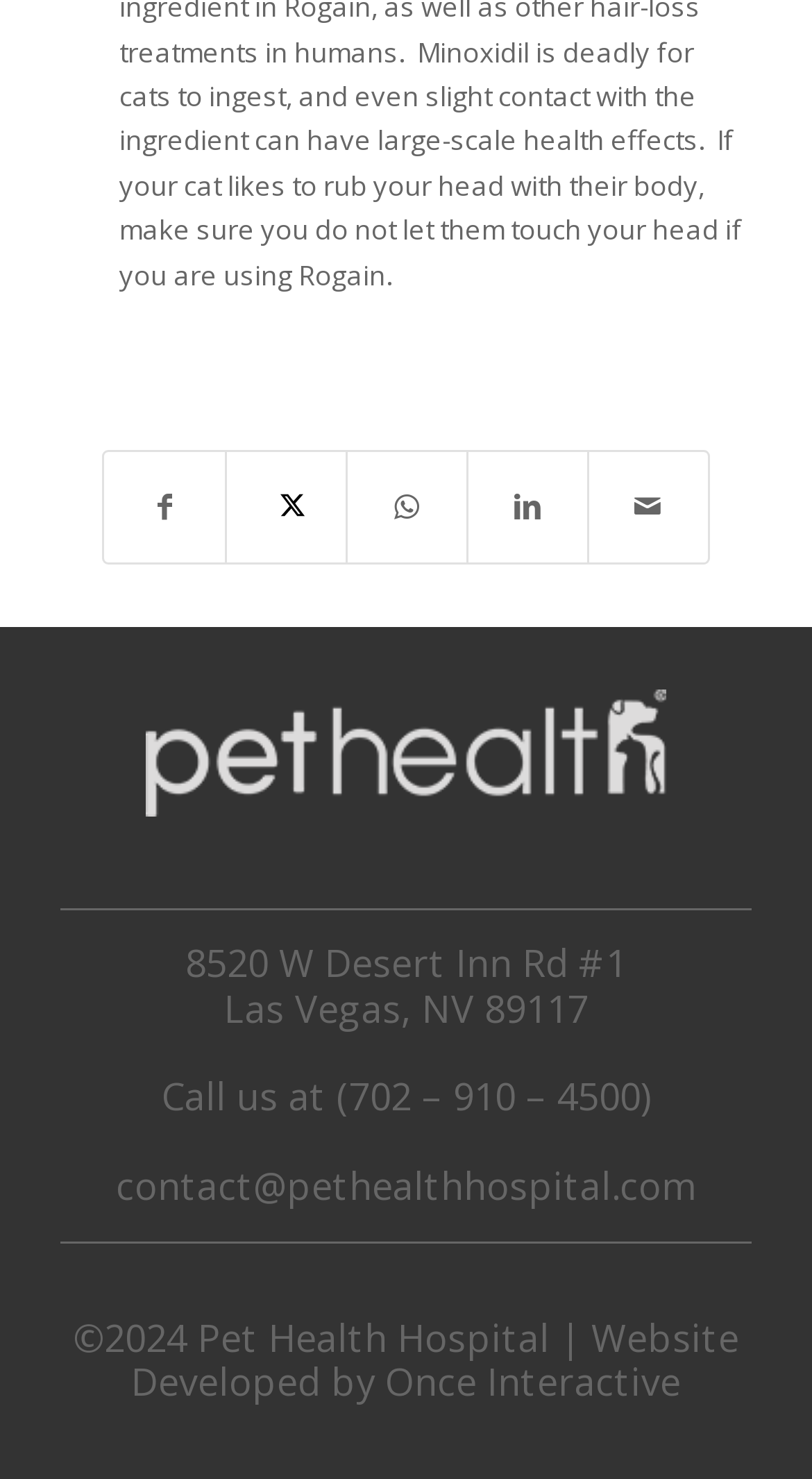Extract the bounding box coordinates for the UI element described as: "Toggle".

None